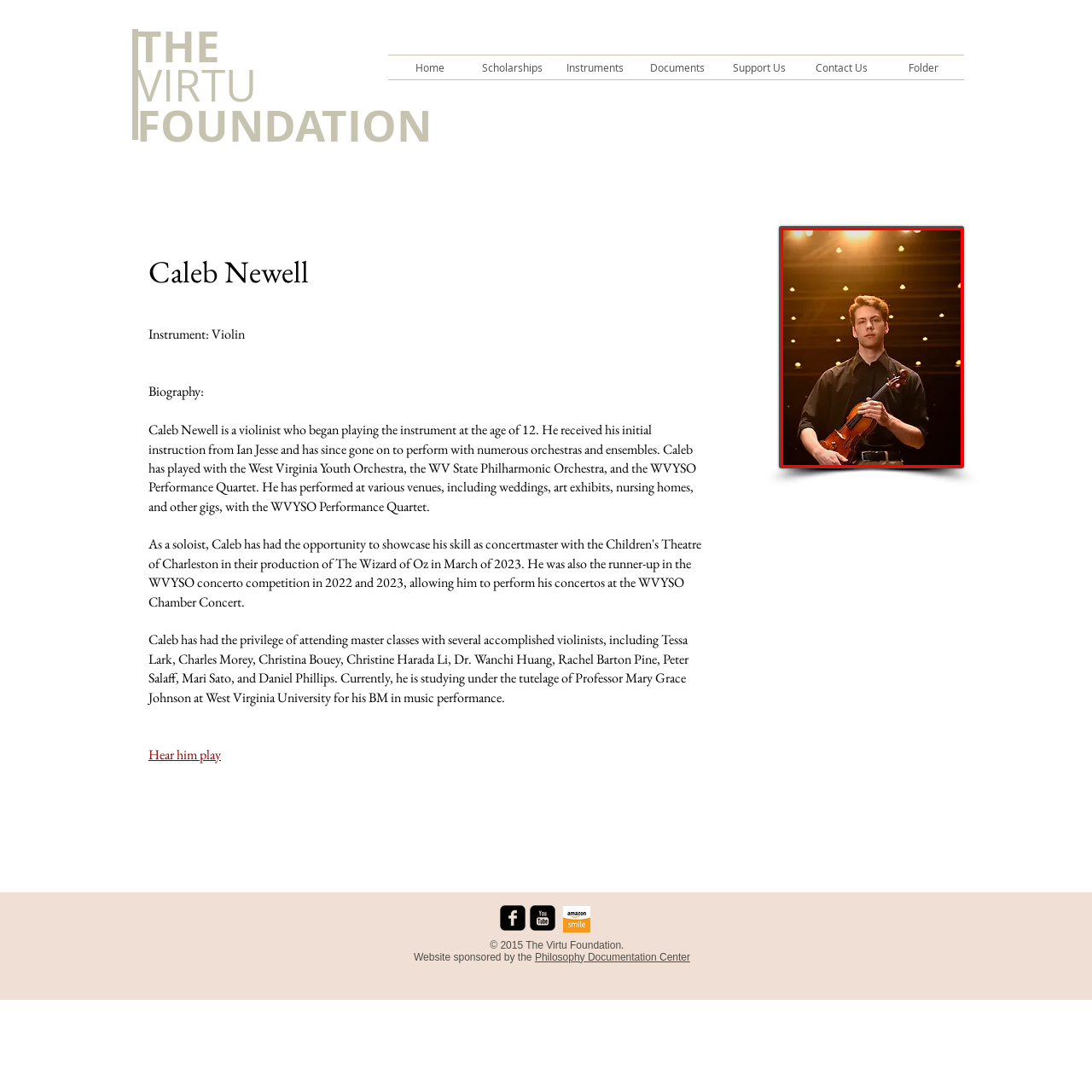Create a detailed narrative of the image inside the red-lined box.

In this dynamic and captivating image, Caleb Newell stands confidently with his violin, exuding a sense of poise and professionalism. Dressed in a sleek black shirt, he gazes expressionlessly at the viewer against a backdrop illuminated by warm, soft stage lights. The arrangement of lights creates a magical aura that highlights his features and accentuates the significance of the moment. This photograph captures not only his dedication to the art of violin performance but also reflects his journey as a musician who has performed with reputed orchestras and participated in master classes under esteemed instructors. Caleb embodies the spirit of classical music, as he prepares to share his talent and passion with an audience.